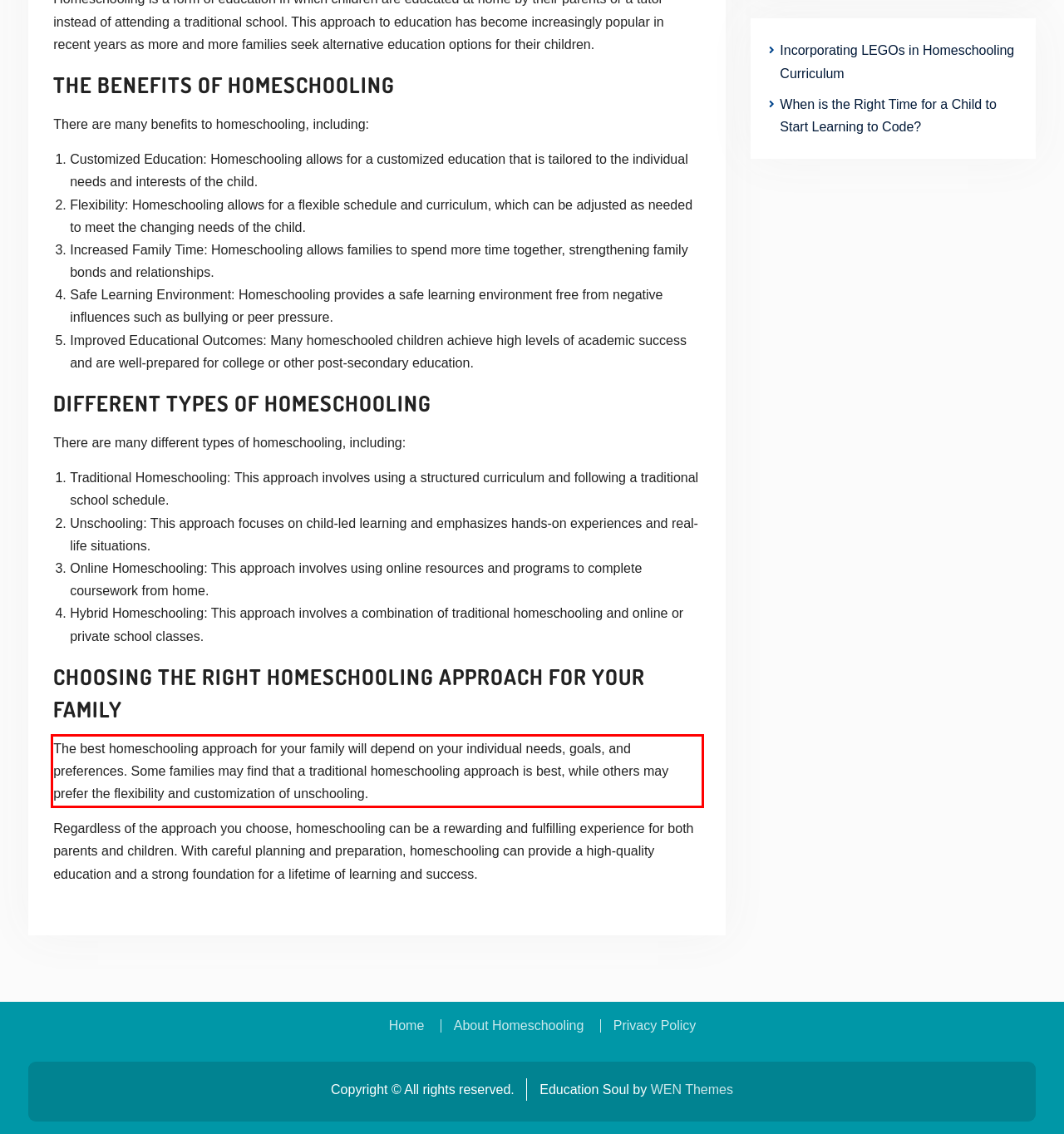Within the provided webpage screenshot, find the red rectangle bounding box and perform OCR to obtain the text content.

The best homeschooling approach for your family will depend on your individual needs, goals, and preferences. Some families may find that a traditional homeschooling approach is best, while others may prefer the flexibility and customization of unschooling.